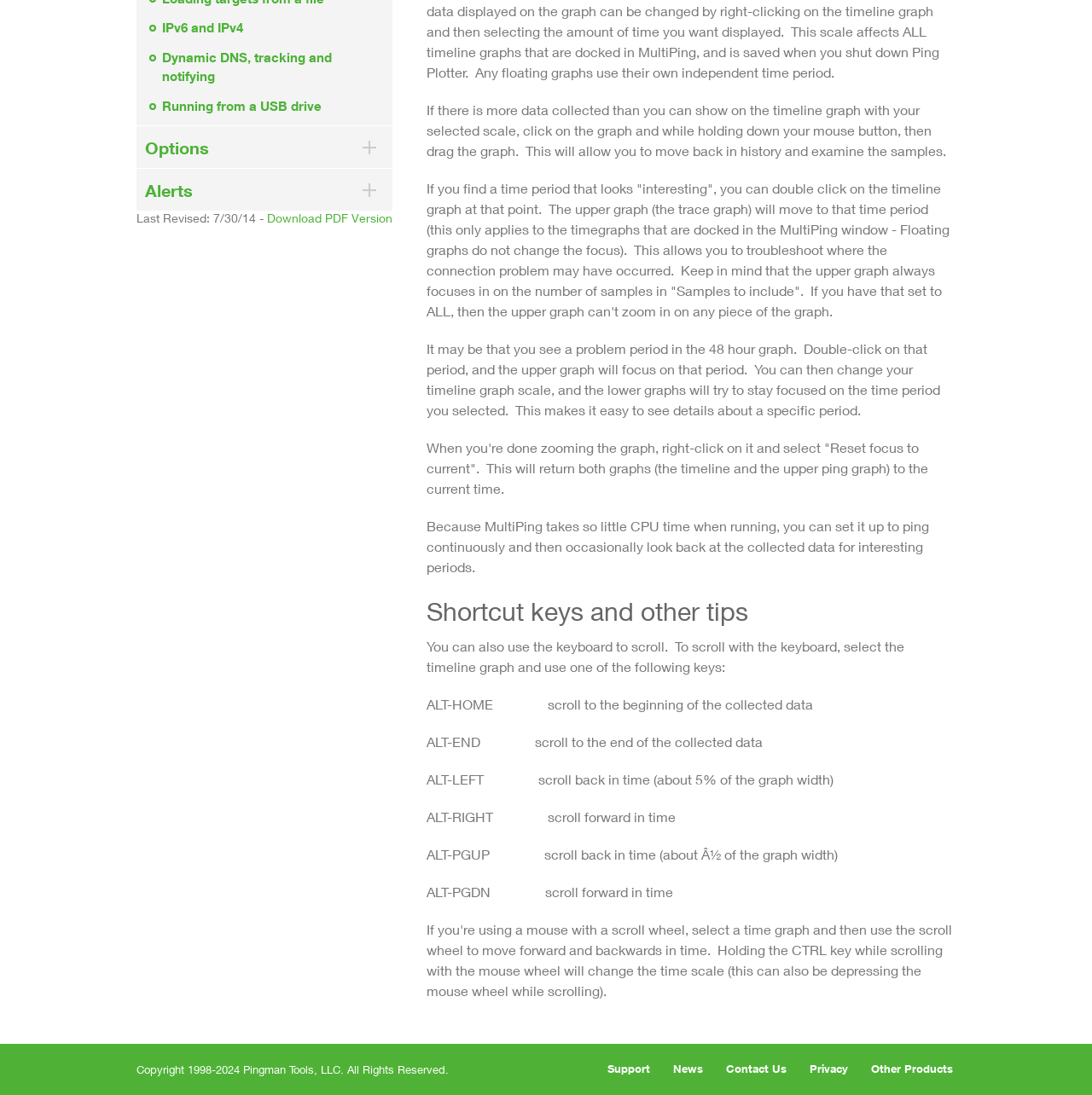Given the description "Other Products", provide the bounding box coordinates of the corresponding UI element.

[0.798, 0.969, 0.873, 0.982]